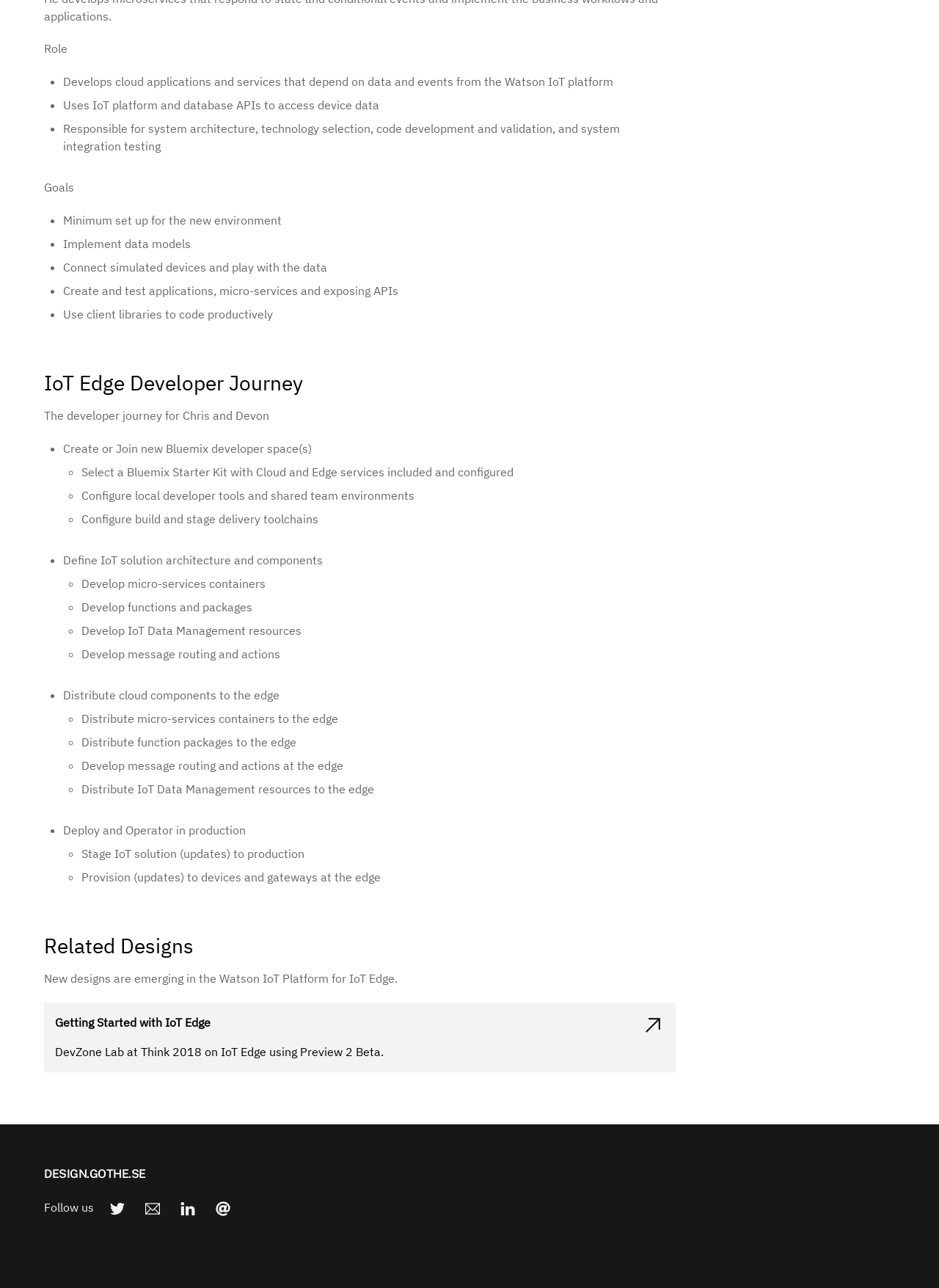What is the purpose of distributing cloud components?
Examine the screenshot and reply with a single word or phrase.

To the edge